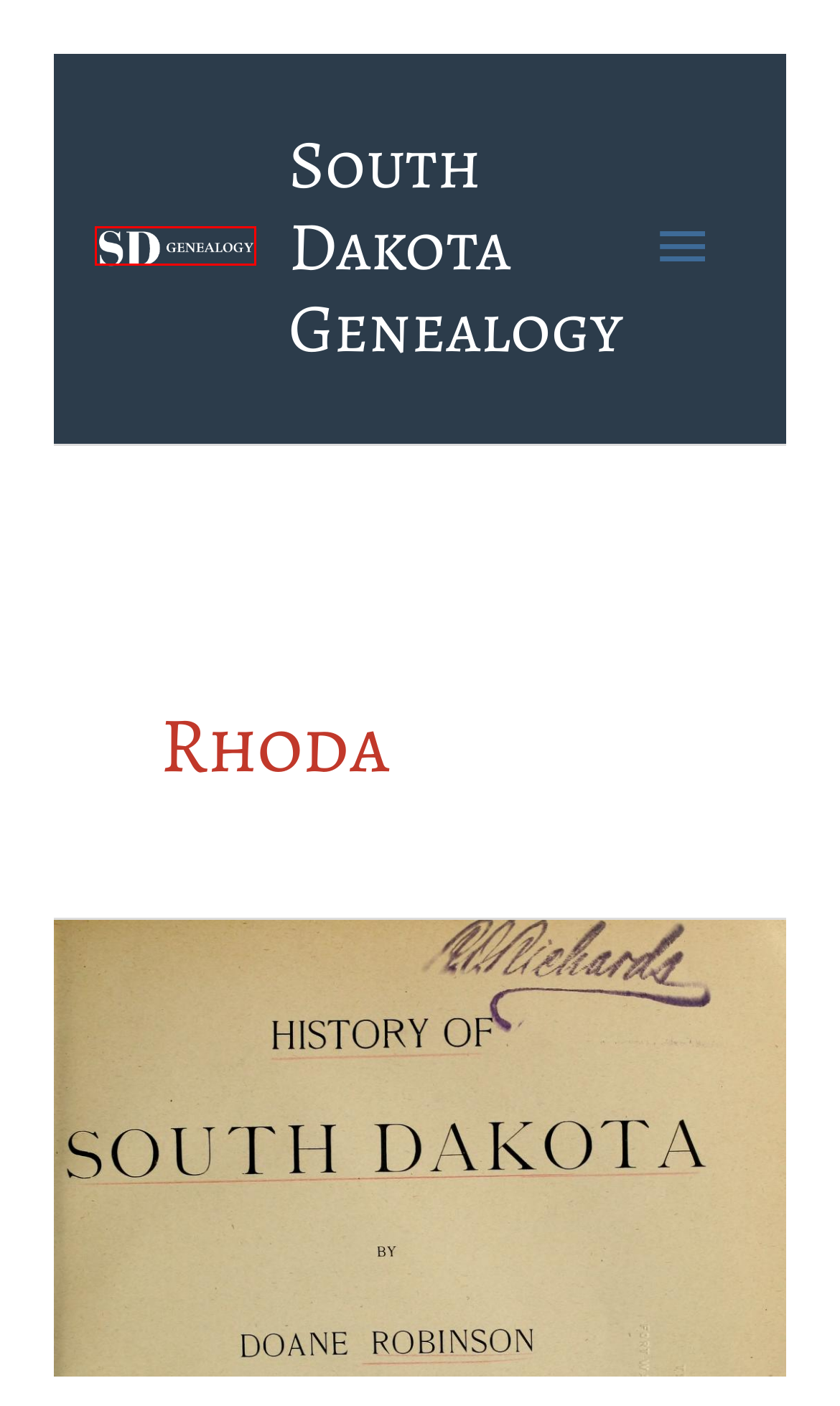Examine the webpage screenshot and identify the UI element enclosed in the red bounding box. Pick the webpage description that most accurately matches the new webpage after clicking the selected element. Here are the candidates:
A. South Dakota Church Records - South Dakota Genealogy
B. Lincoln County - South Dakota Genealogy
C. South Dakota Genealogy - South Dakota Genealogy
D. McPherson County - South Dakota Genealogy
E. South Dakota Census Records - South Dakota Genealogy
F. Buffalo County - South Dakota Genealogy
G. Hanson County - South Dakota Genealogy
H. Hand County - South Dakota Genealogy

C